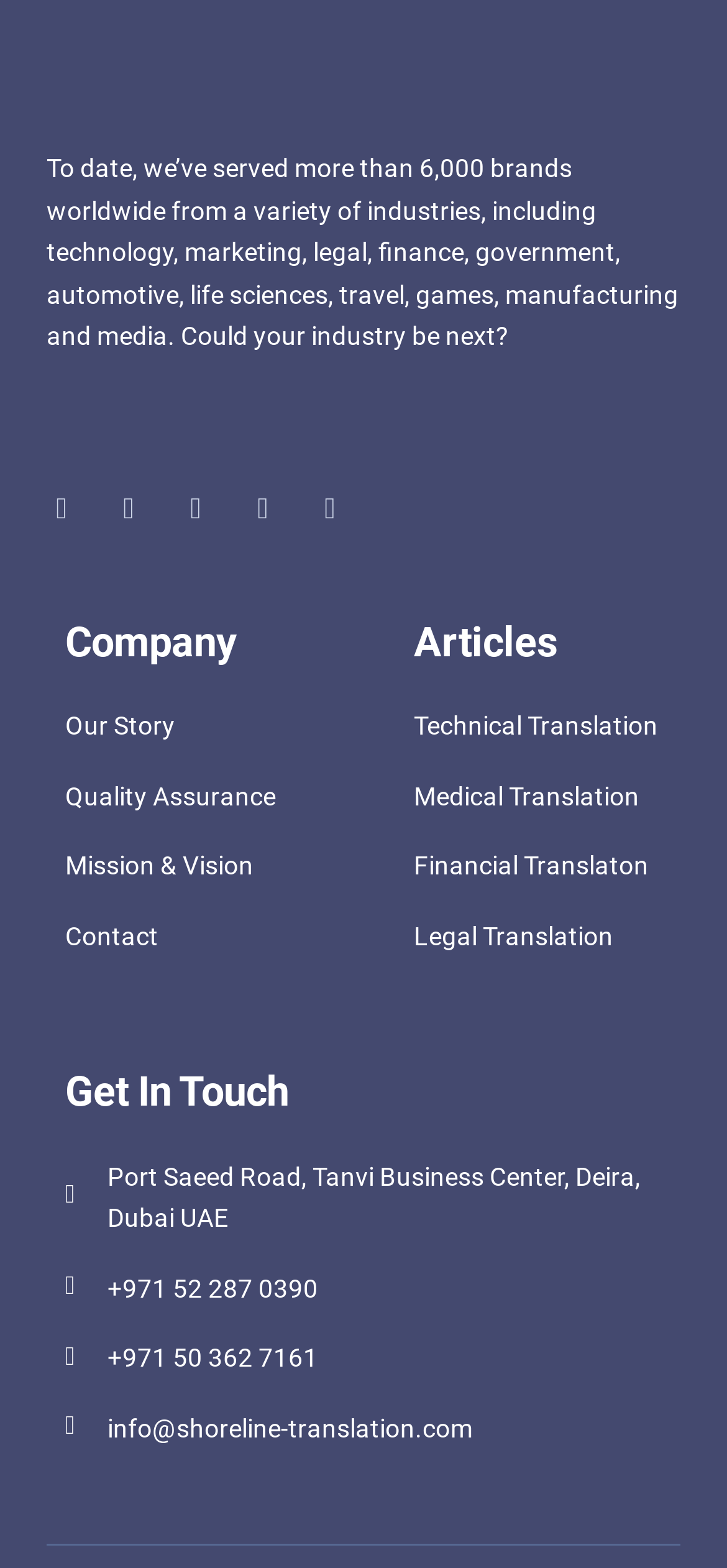Locate the bounding box coordinates of the clickable part needed for the task: "go to January 2022".

None